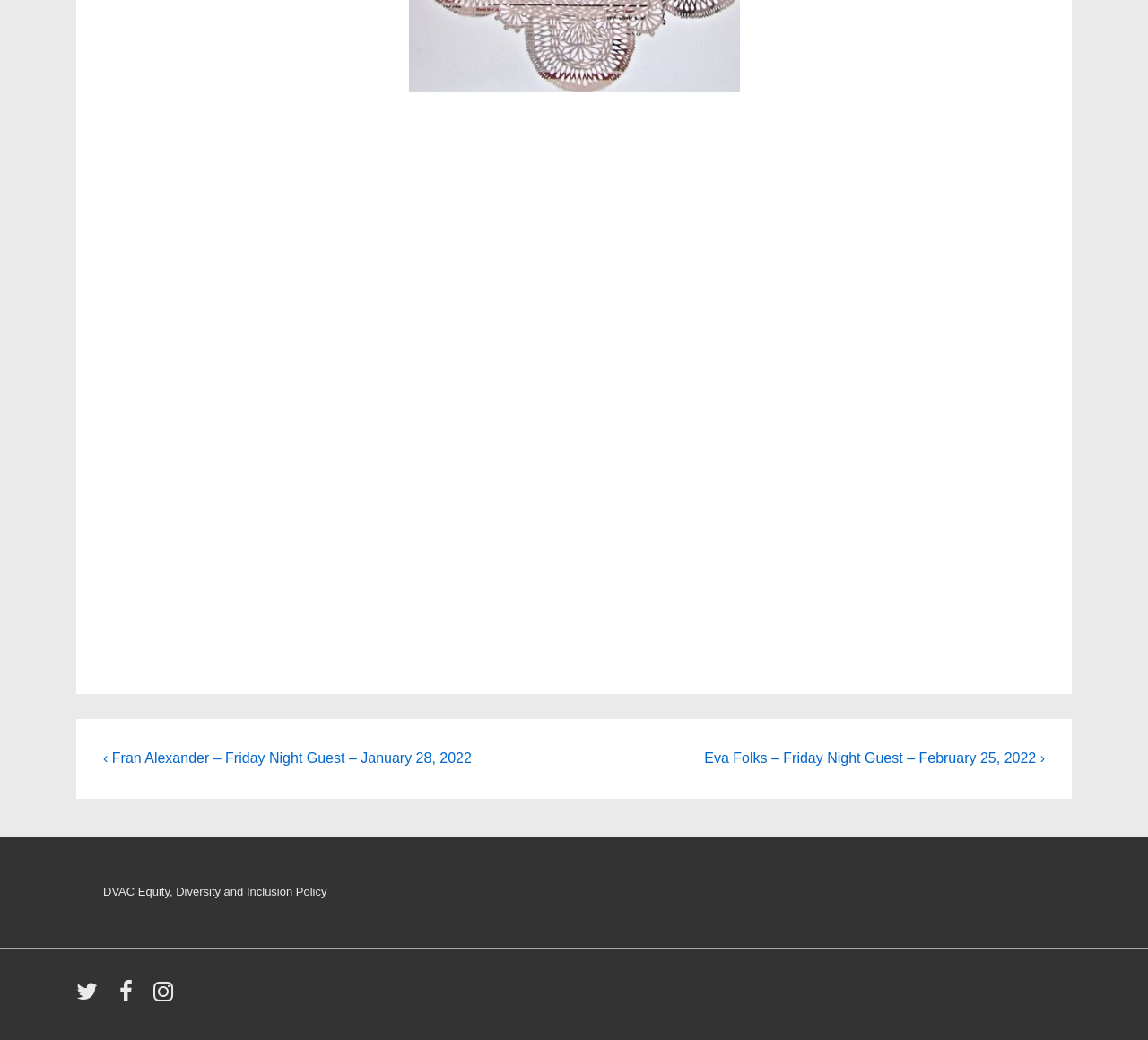What is the direction of the previous post?
Provide an in-depth and detailed answer to the question.

The direction of the previous post is indicated by the link 'Previous Post is ‹ Fran Alexander – Friday Night Guest – January 28, 2022', which suggests that the previous post is before the current one.